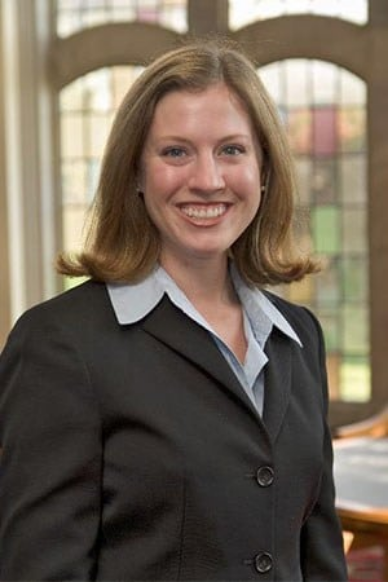Provide a thorough description of what you see in the image.

The image features Jill Rhodes, a journalist known for her career in reporting. She is pictured smiling confidently while wearing a professional black suit with a light blue collared shirt. The backdrop consists of large, decorative windows that allow natural light to fill the space, highlighting her warm expression. The context of this image is related to her net worth, with relevant details about her financial status included in the accompanying content. In 2020, her net worth was reported to be approximately $55 million, primarily sourced from her work as a journalist.